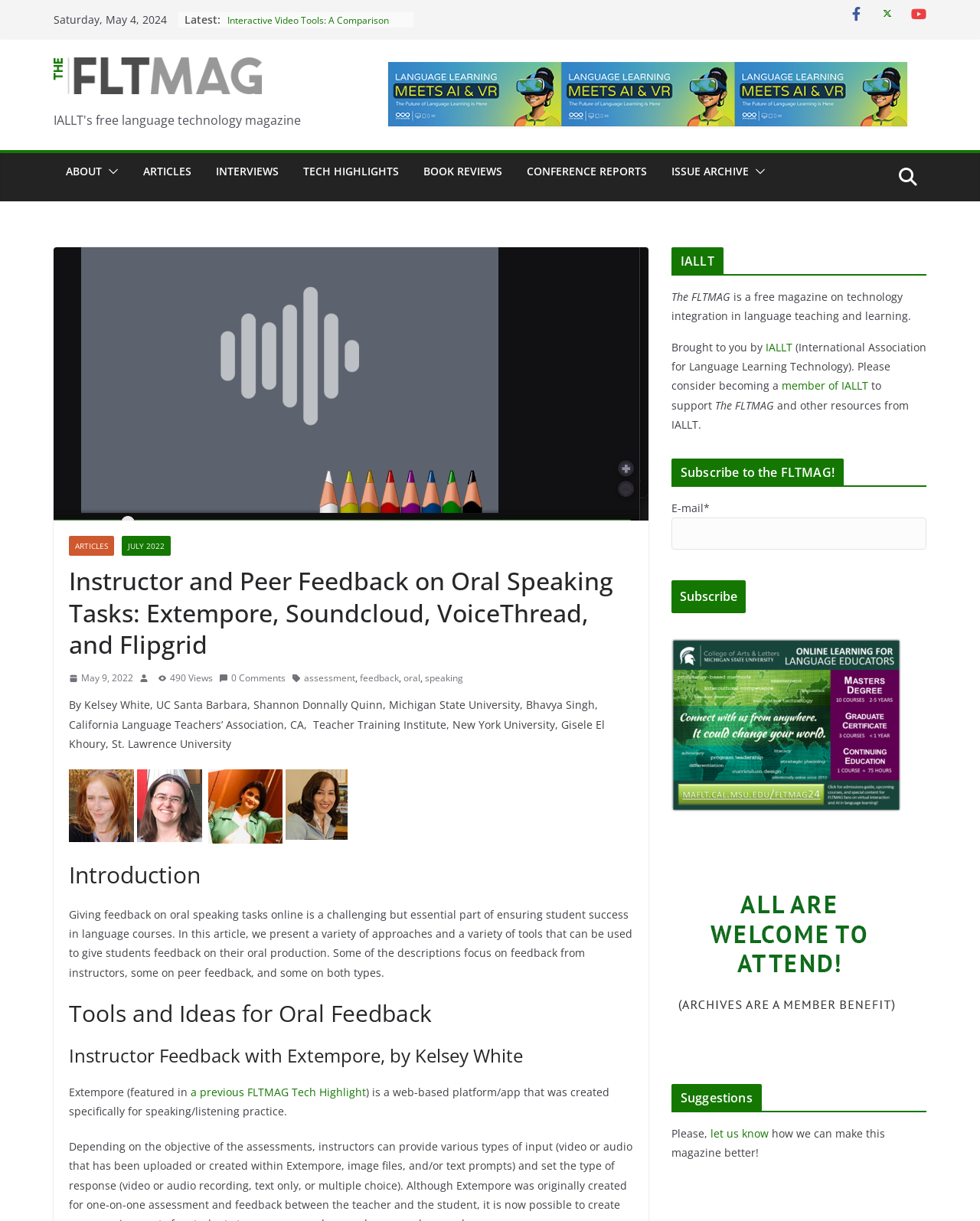Pinpoint the bounding box coordinates of the element to be clicked to execute the instruction: "Click on the 'TECH HIGHLIGHTS' link".

[0.309, 0.132, 0.407, 0.149]